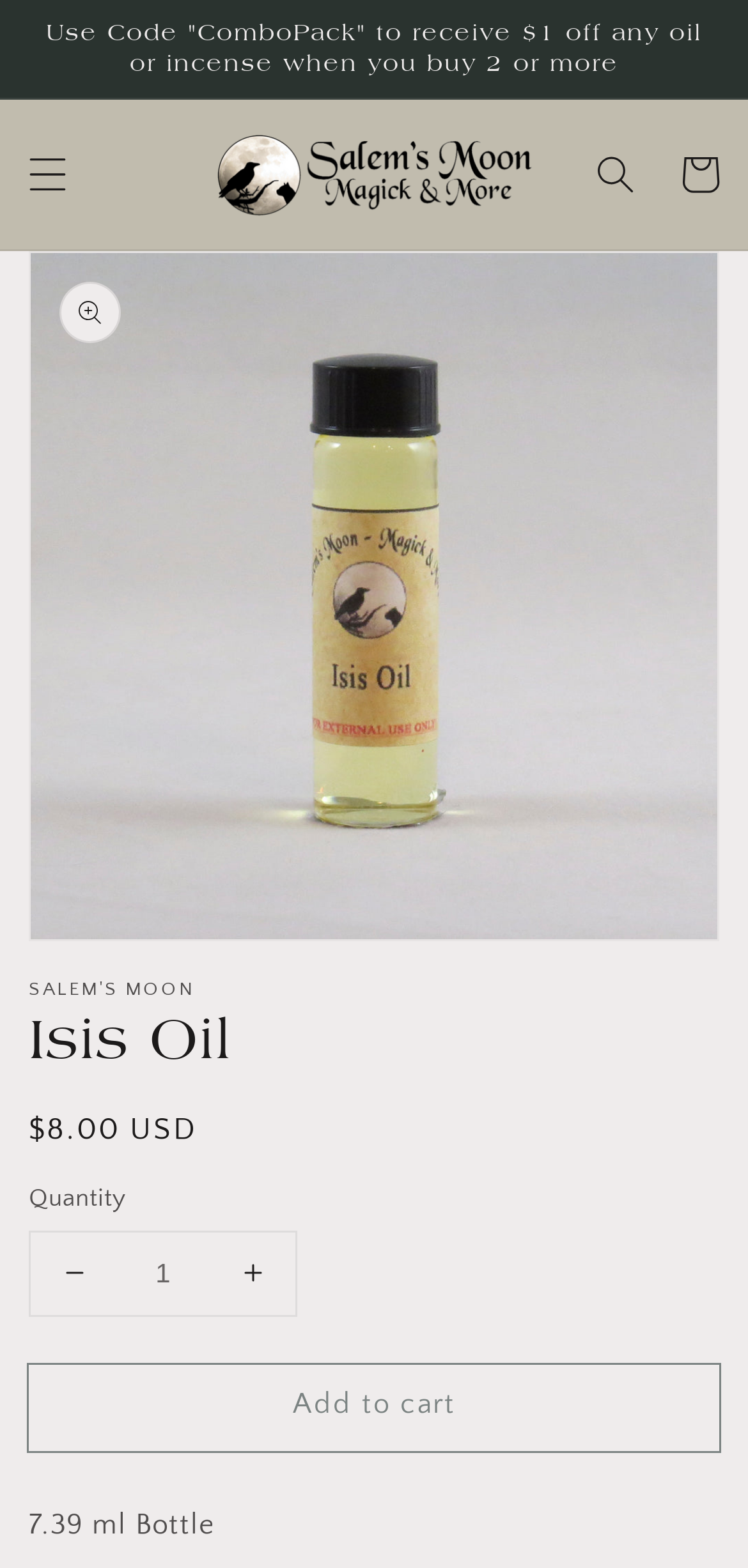Please find the bounding box for the UI element described by: "Home".

None